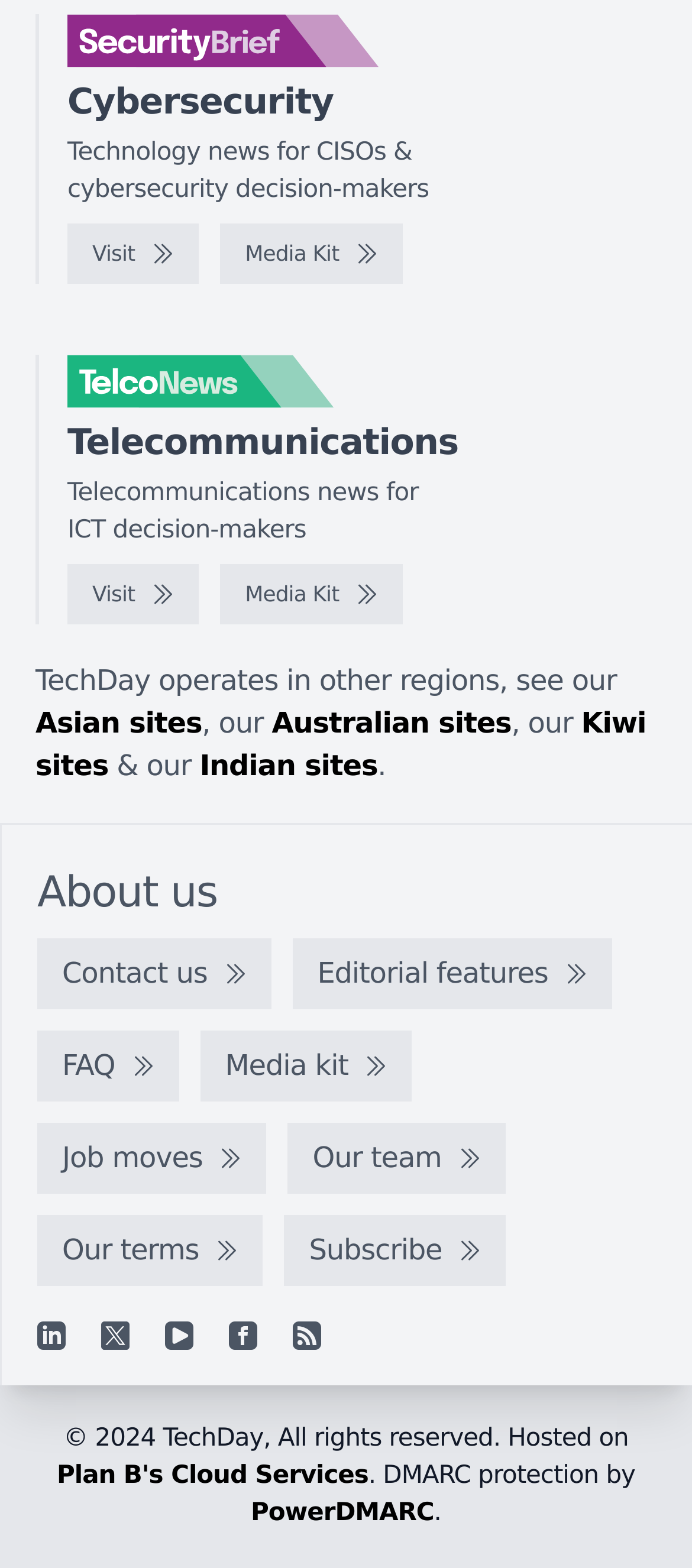Give a concise answer using only one word or phrase for this question:
What is the name of the company hosting the website?

Plan B's Cloud Services